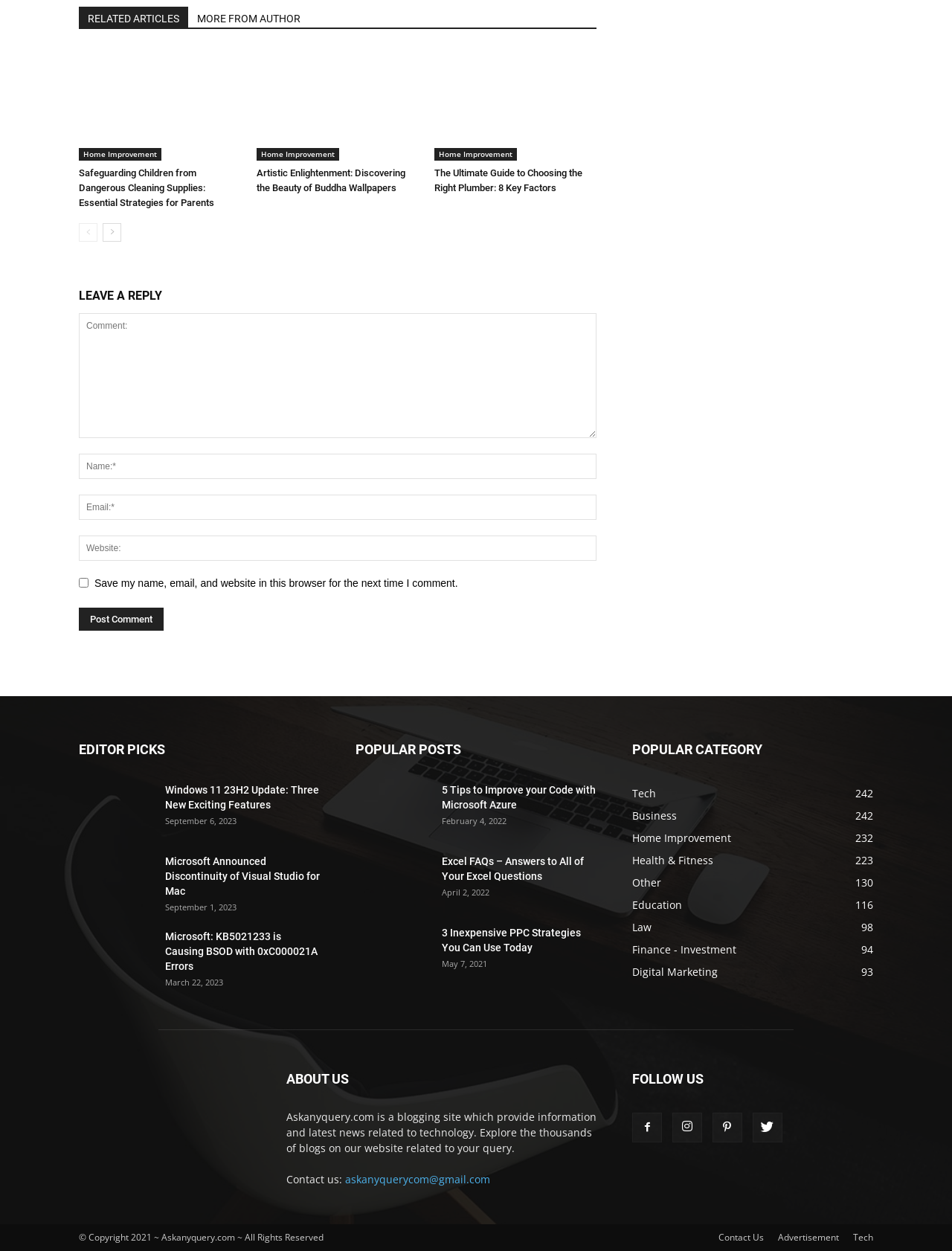Please identify the bounding box coordinates of the region to click in order to complete the task: "Click on the 'RELATED ARTICLES' link". The coordinates must be four float numbers between 0 and 1, specified as [left, top, right, bottom].

[0.083, 0.005, 0.198, 0.022]